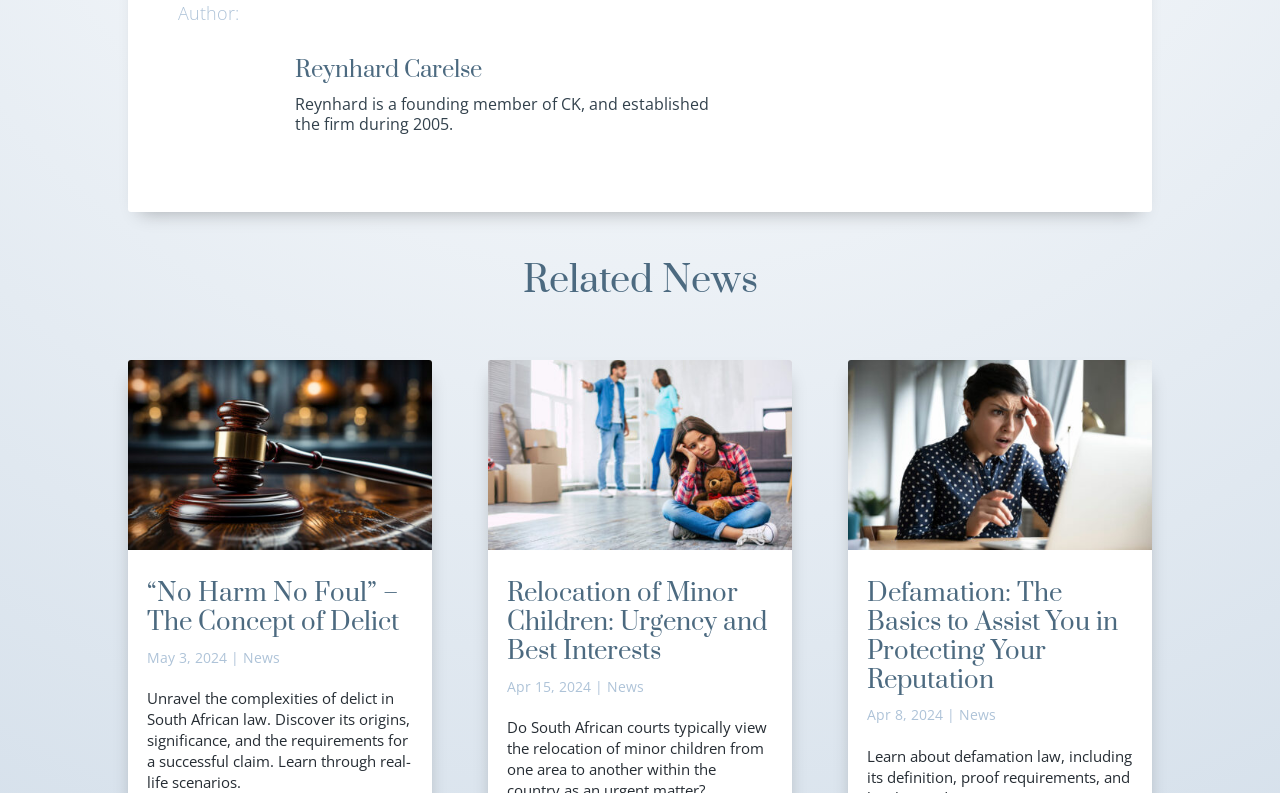Provide your answer to the question using just one word or phrase: What is the date of the second related news?

Apr 15, 2024